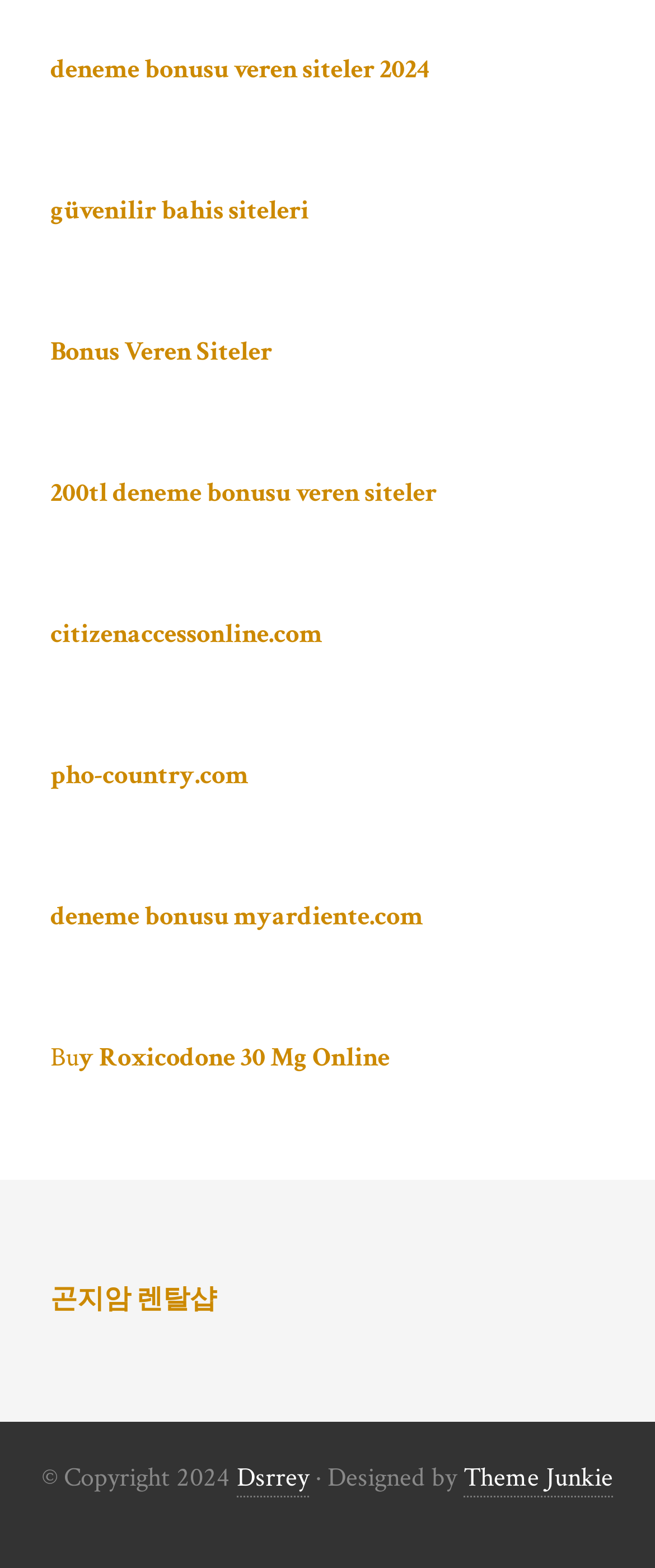Can you pinpoint the bounding box coordinates for the clickable element required for this instruction: "Check out 200tl deneme bonusu veren siteler"? The coordinates should be four float numbers between 0 and 1, i.e., [left, top, right, bottom].

[0.077, 0.303, 0.667, 0.326]